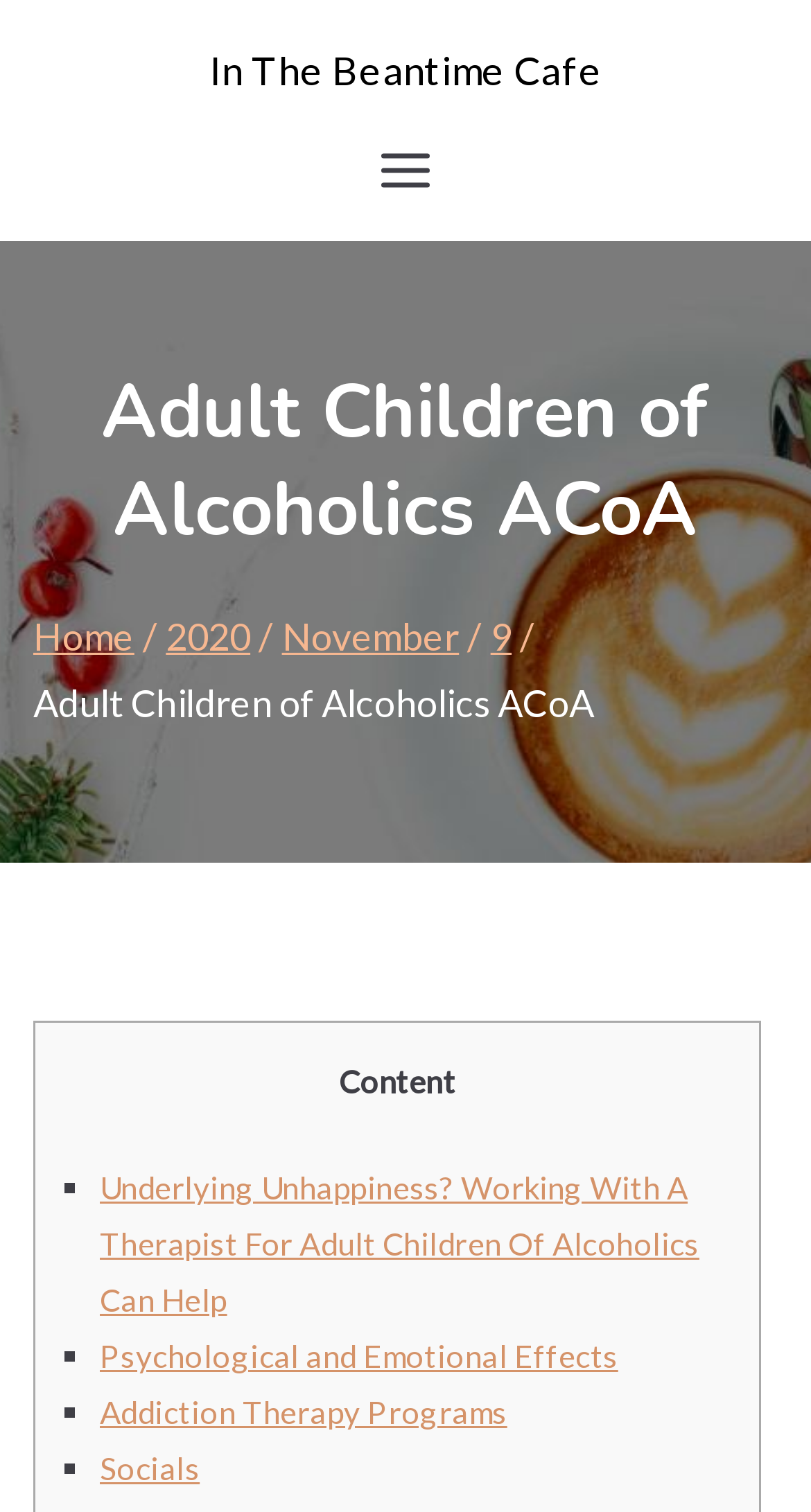Please find the bounding box coordinates of the section that needs to be clicked to achieve this instruction: "Learn about Writing".

None